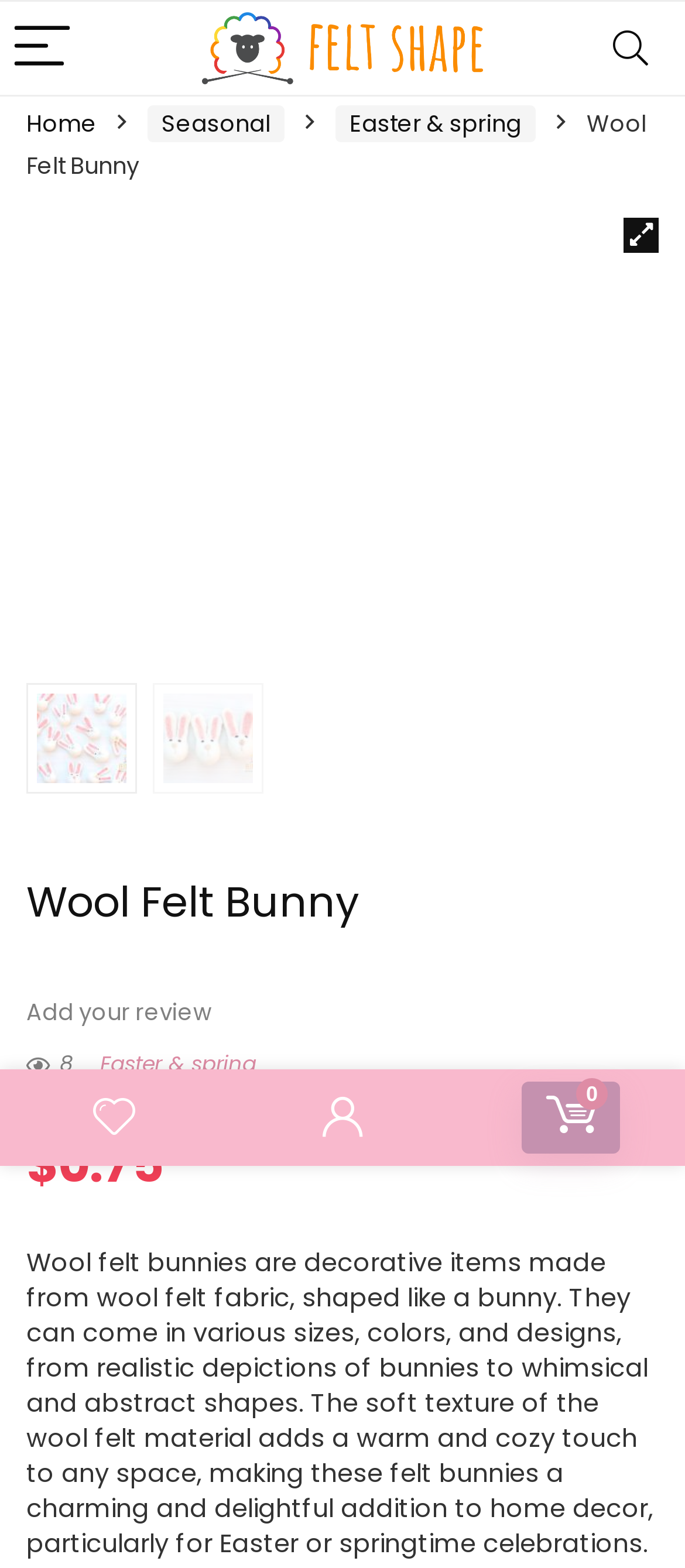Provide a thorough and detailed response to the question by examining the image: 
What is the rating of this product?

I looked for the rating information on the page and found a static text element with the text '8', which is likely the rating of the product.